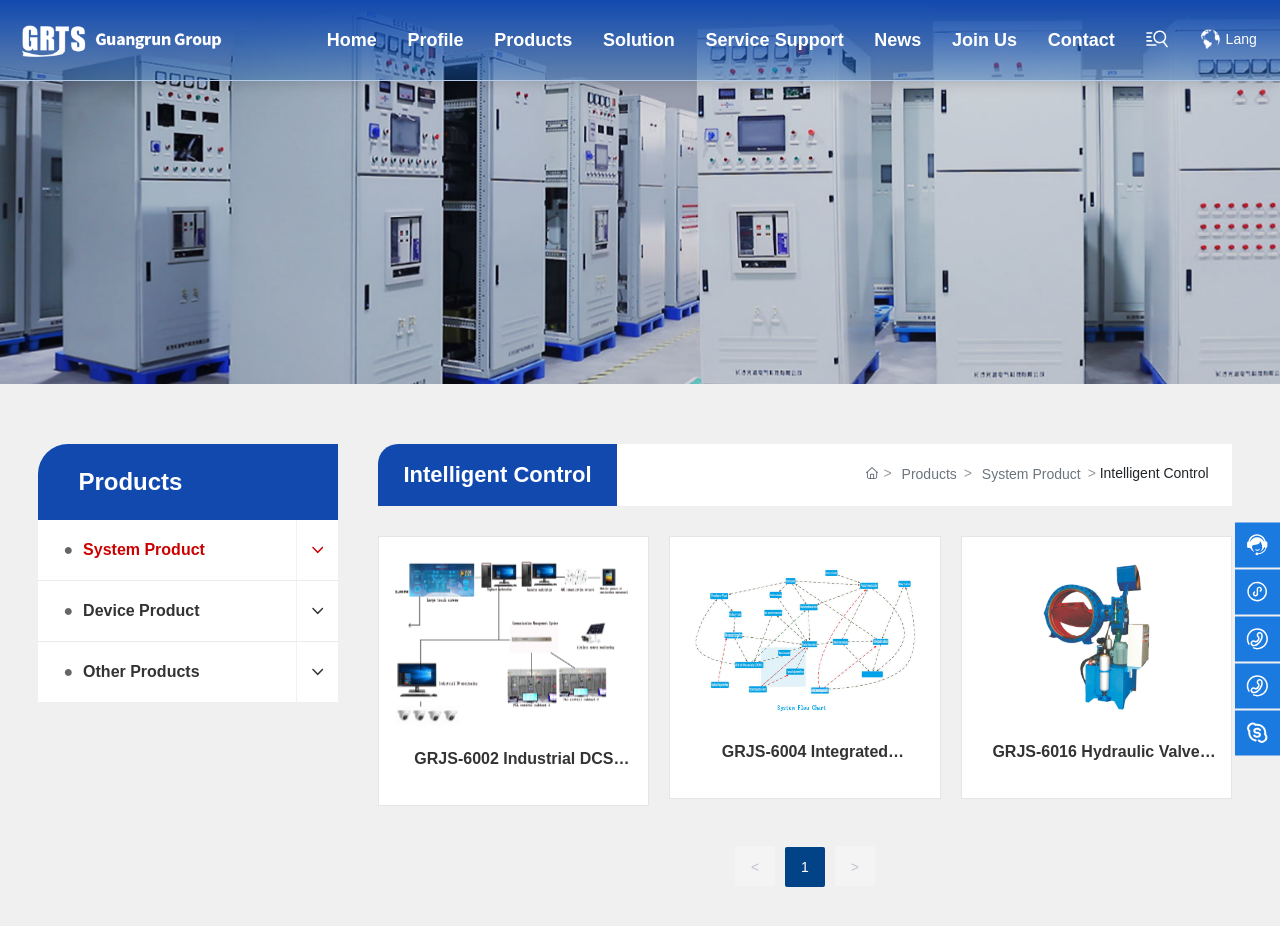Identify the bounding box coordinates for the element that needs to be clicked to fulfill this instruction: "Click on the 'Home' link". Provide the coordinates in the format of four float numbers between 0 and 1: [left, top, right, bottom].

[0.243, 0.0, 0.306, 0.086]